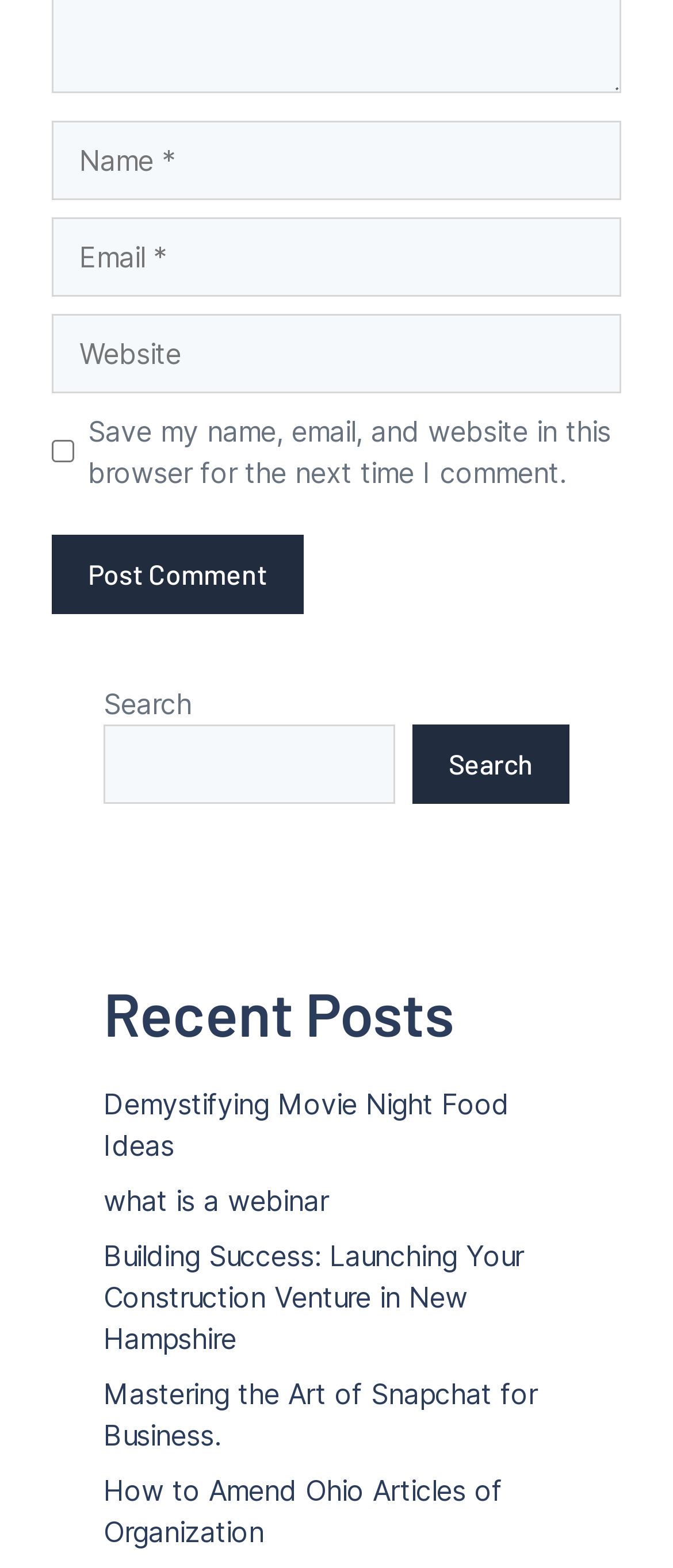Please identify the bounding box coordinates of the area I need to click to accomplish the following instruction: "Read the article Demystifying Movie Night Food Ideas".

[0.154, 0.693, 0.756, 0.741]